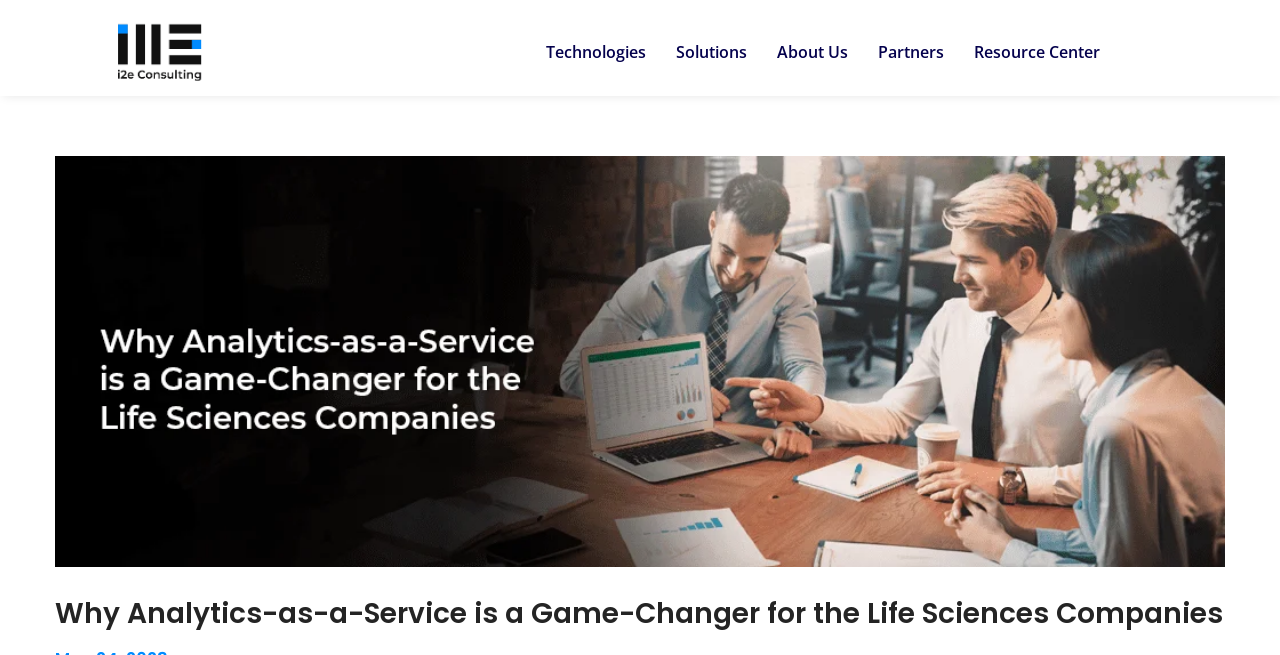Can you identify and provide the main heading of the webpage?

Why Analytics-as-a-Service is a Game-Changer for the Life Sciences Companies